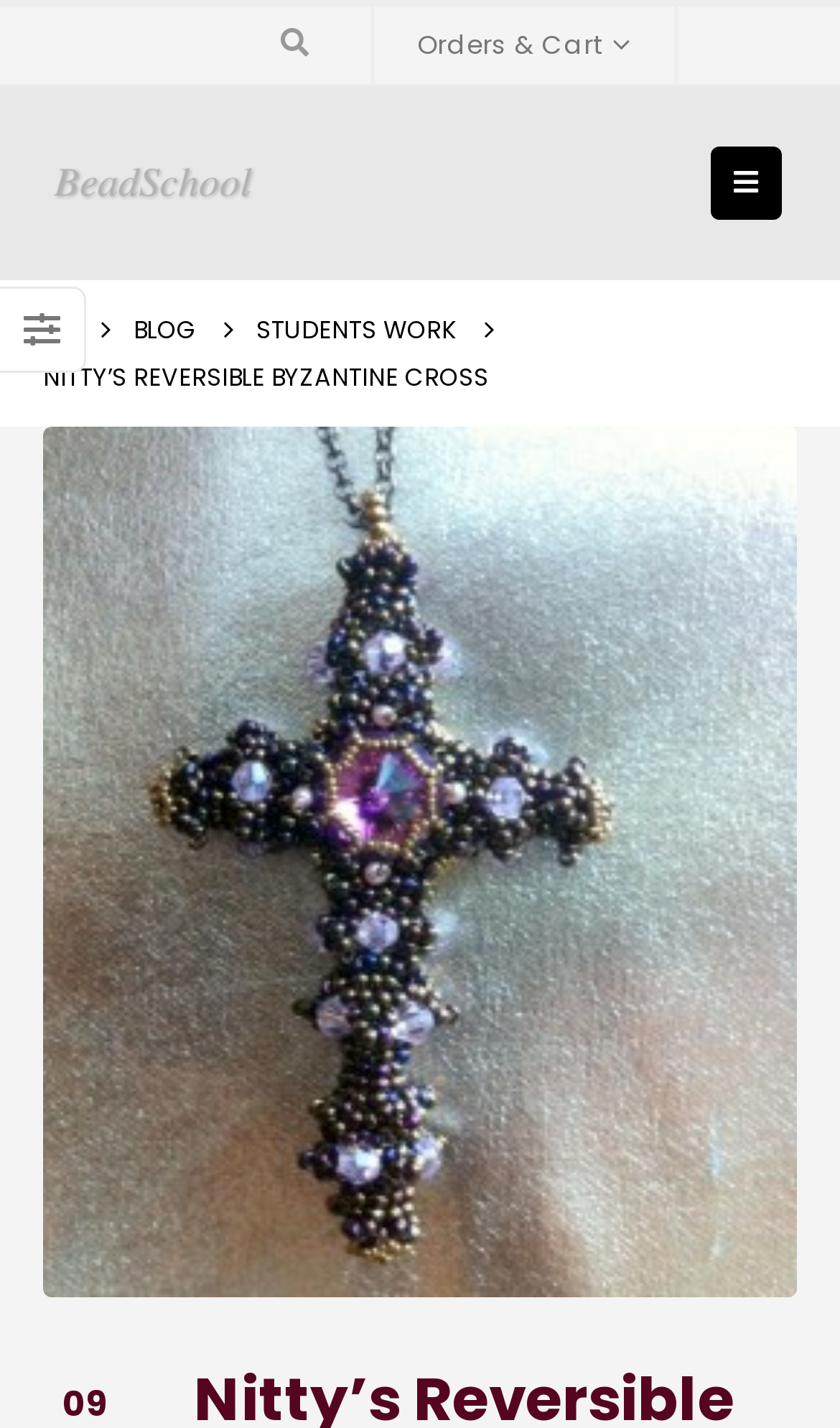Identify the coordinates of the bounding box for the element described below: "Search". Return the coordinates as four float numbers between 0 and 1: [left, top, right, bottom].

[0.334, 0.003, 0.368, 0.057]